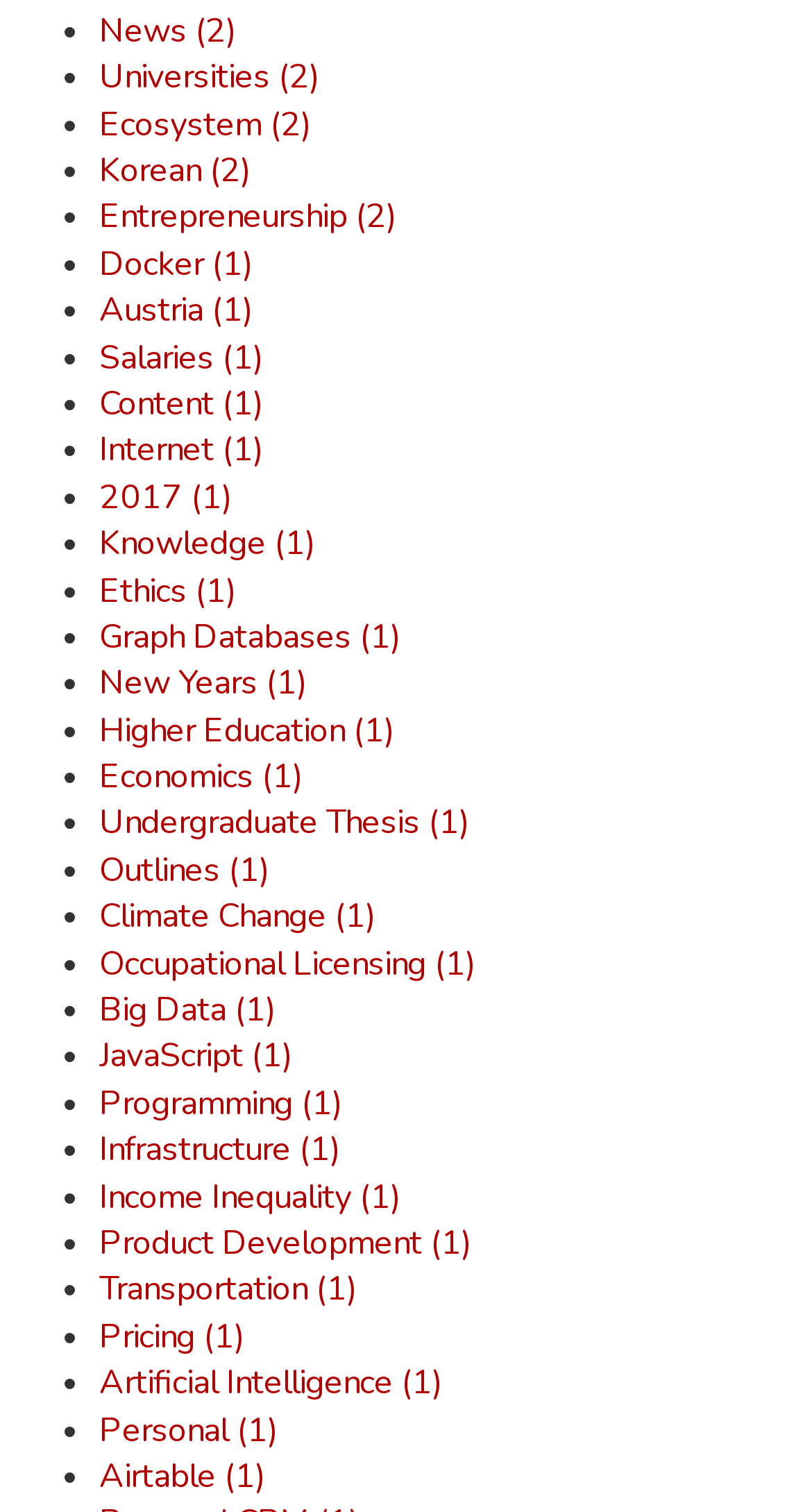Extract the bounding box for the UI element that matches this description: "Content (1)".

[0.123, 0.252, 0.325, 0.282]